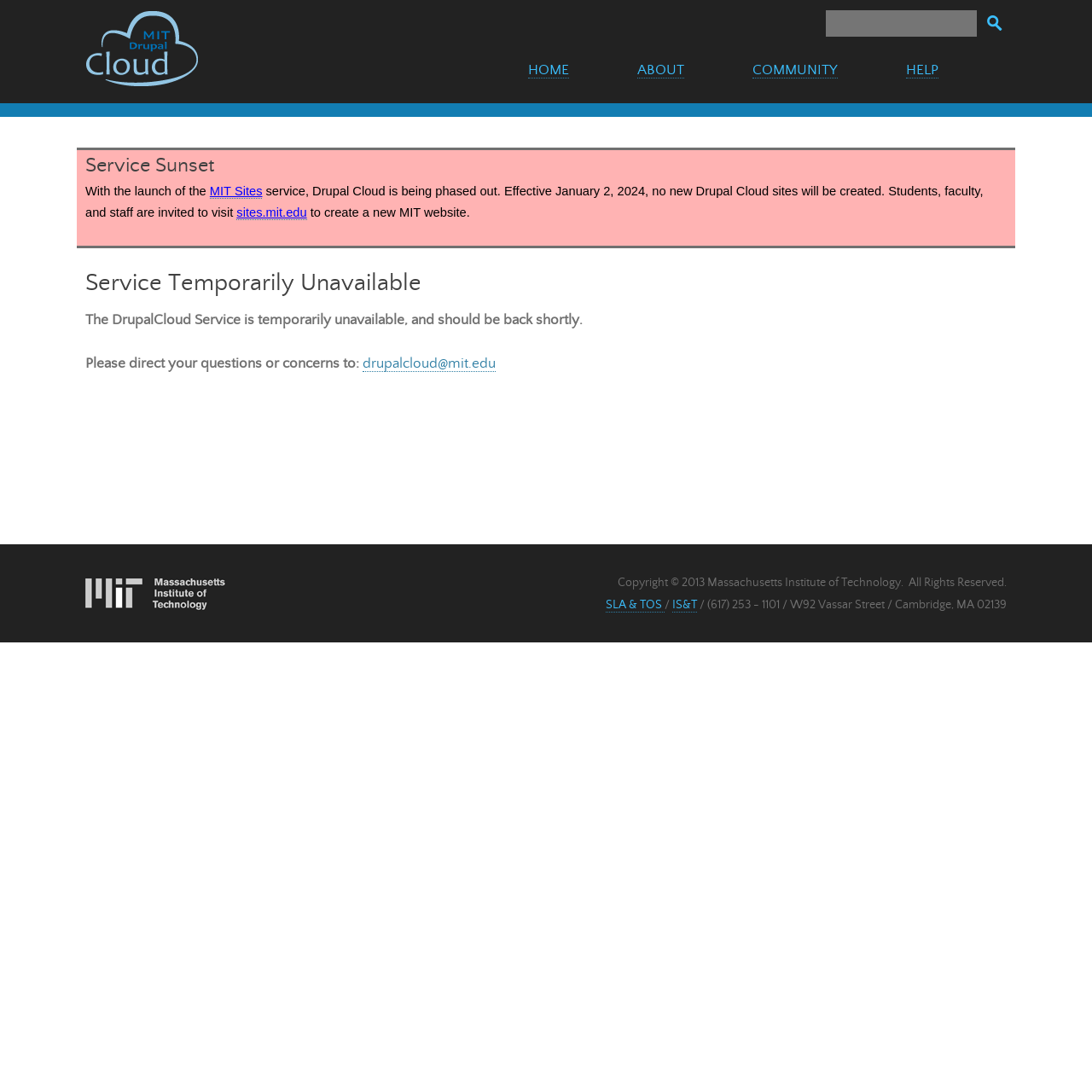Locate the bounding box coordinates of the element to click to perform the following action: 'Go to the main page'. The coordinates should be given as four float values between 0 and 1, in the form of [left, top, right, bottom].

None